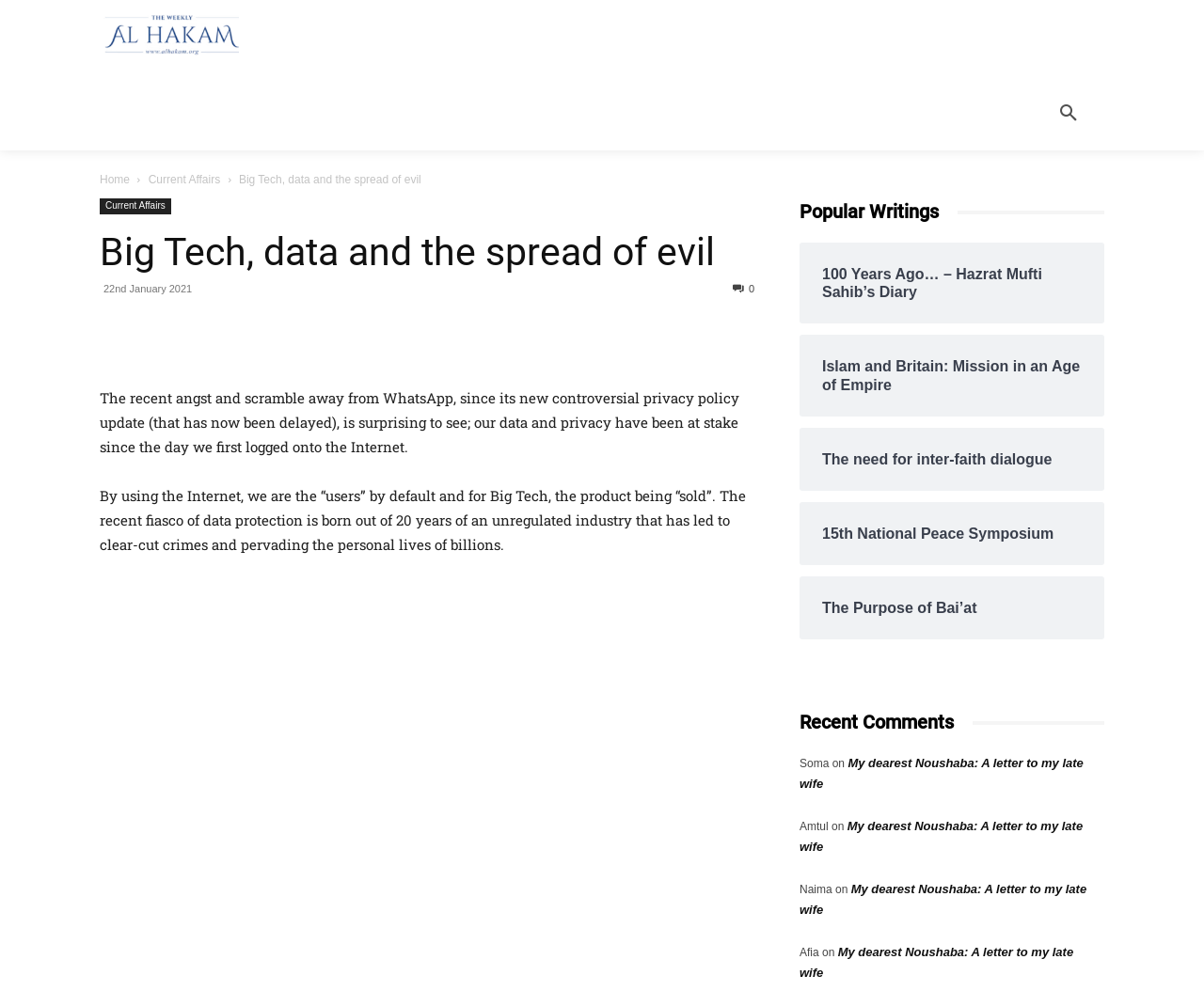Please find the bounding box coordinates of the element that must be clicked to perform the given instruction: "Click on the 'Al hakam' link". The coordinates should be four float numbers from 0 to 1, i.e., [left, top, right, bottom].

[0.081, 0.013, 0.198, 0.057]